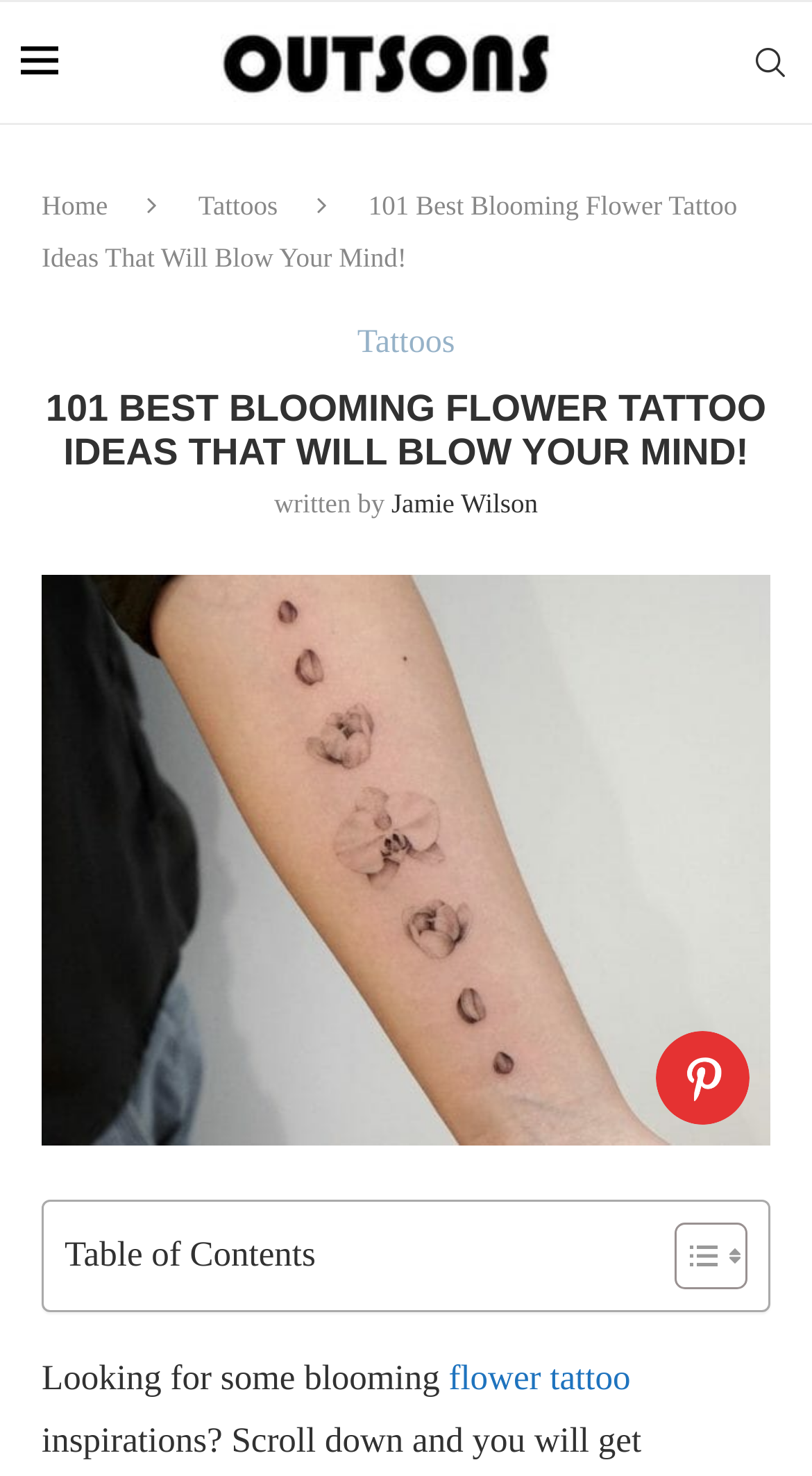Please identify the primary heading on the webpage and return its text.

101 BEST BLOOMING FLOWER TATTOO IDEAS THAT WILL BLOW YOUR MIND!